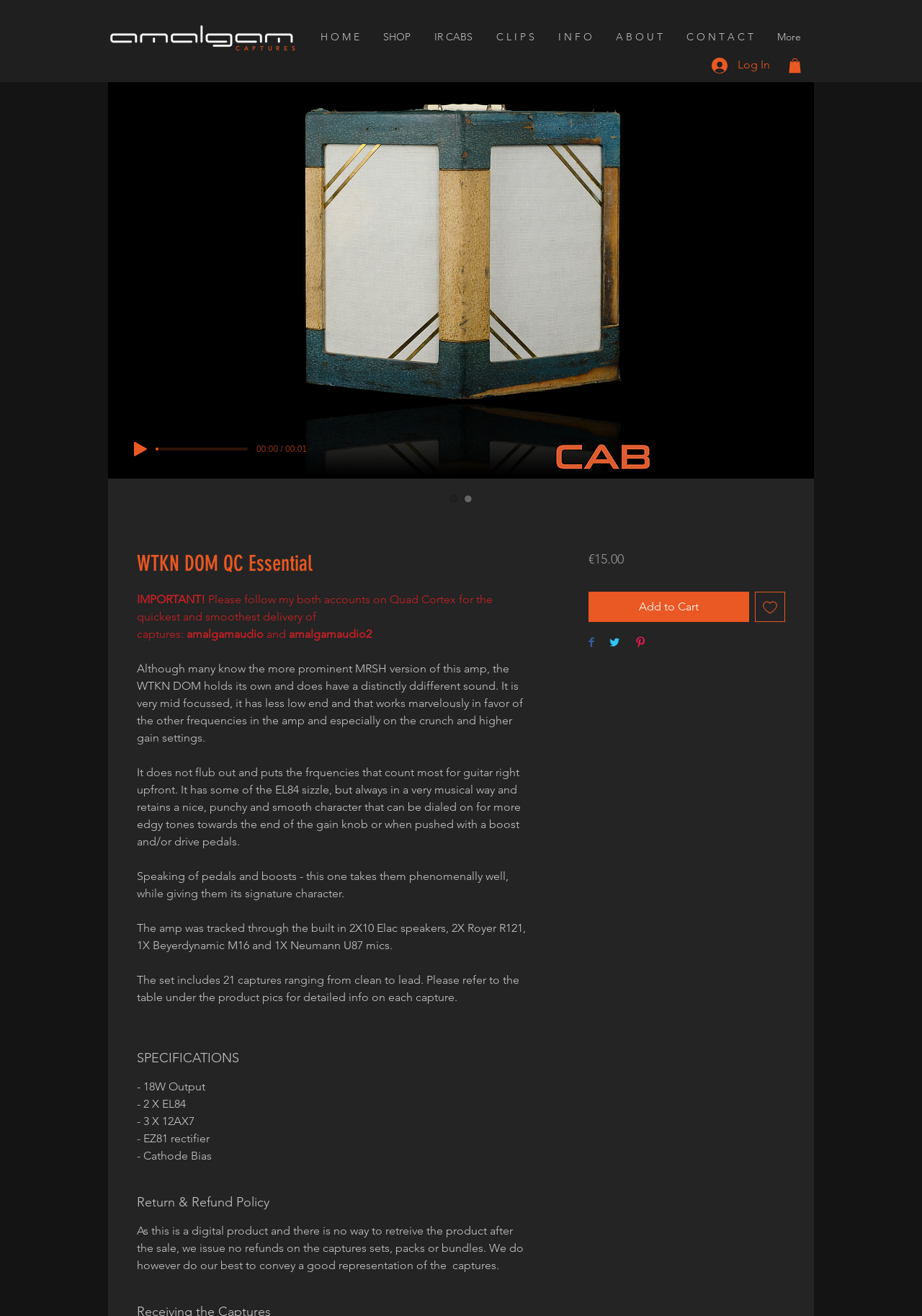Identify the bounding box of the HTML element described as: "A B O U T".

[0.656, 0.015, 0.733, 0.042]